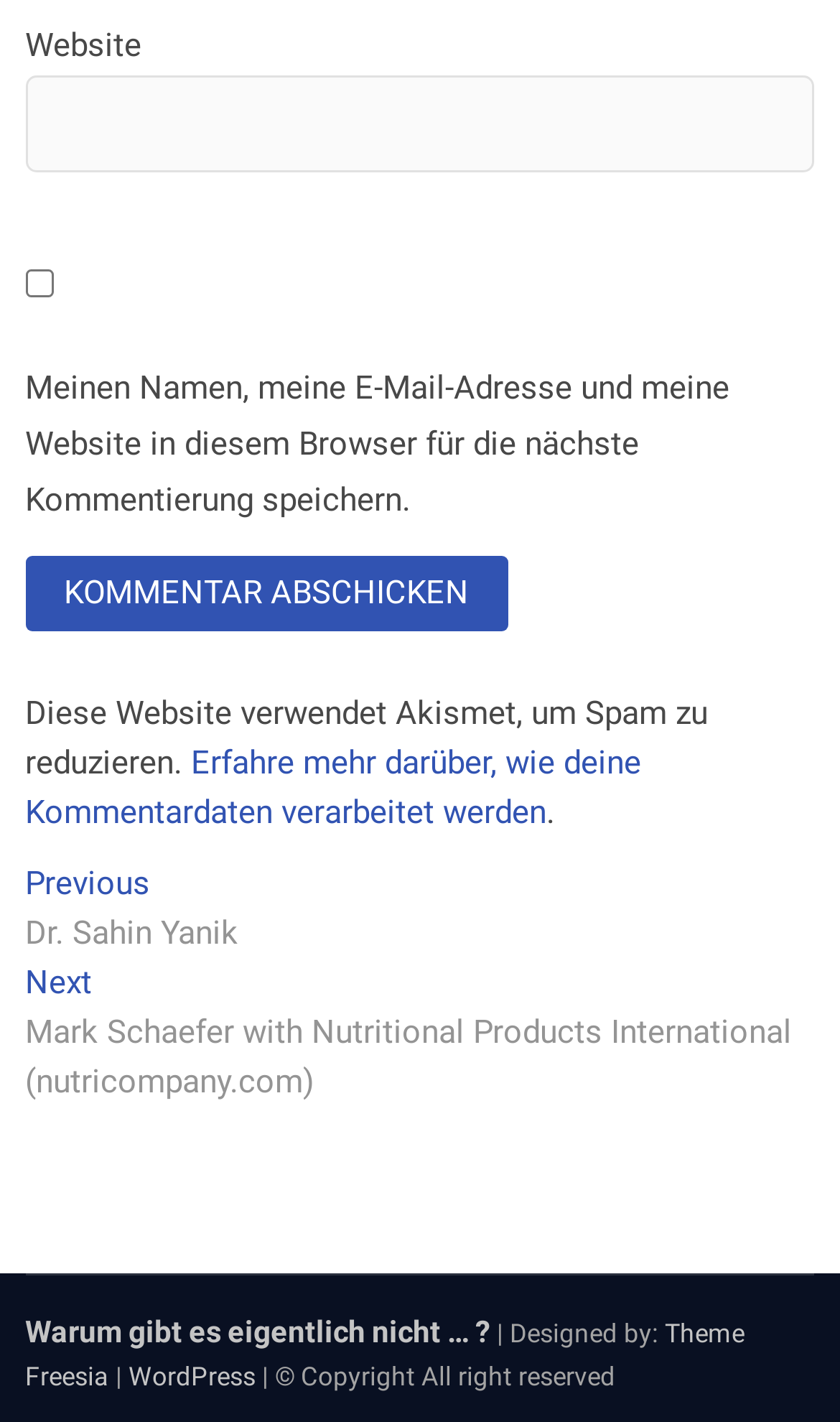What is the theme of the website?
Answer the question in as much detail as possible.

The link 'Theme Freesia' is located at the bottom of the webpage, suggesting that it is the theme used by the website.